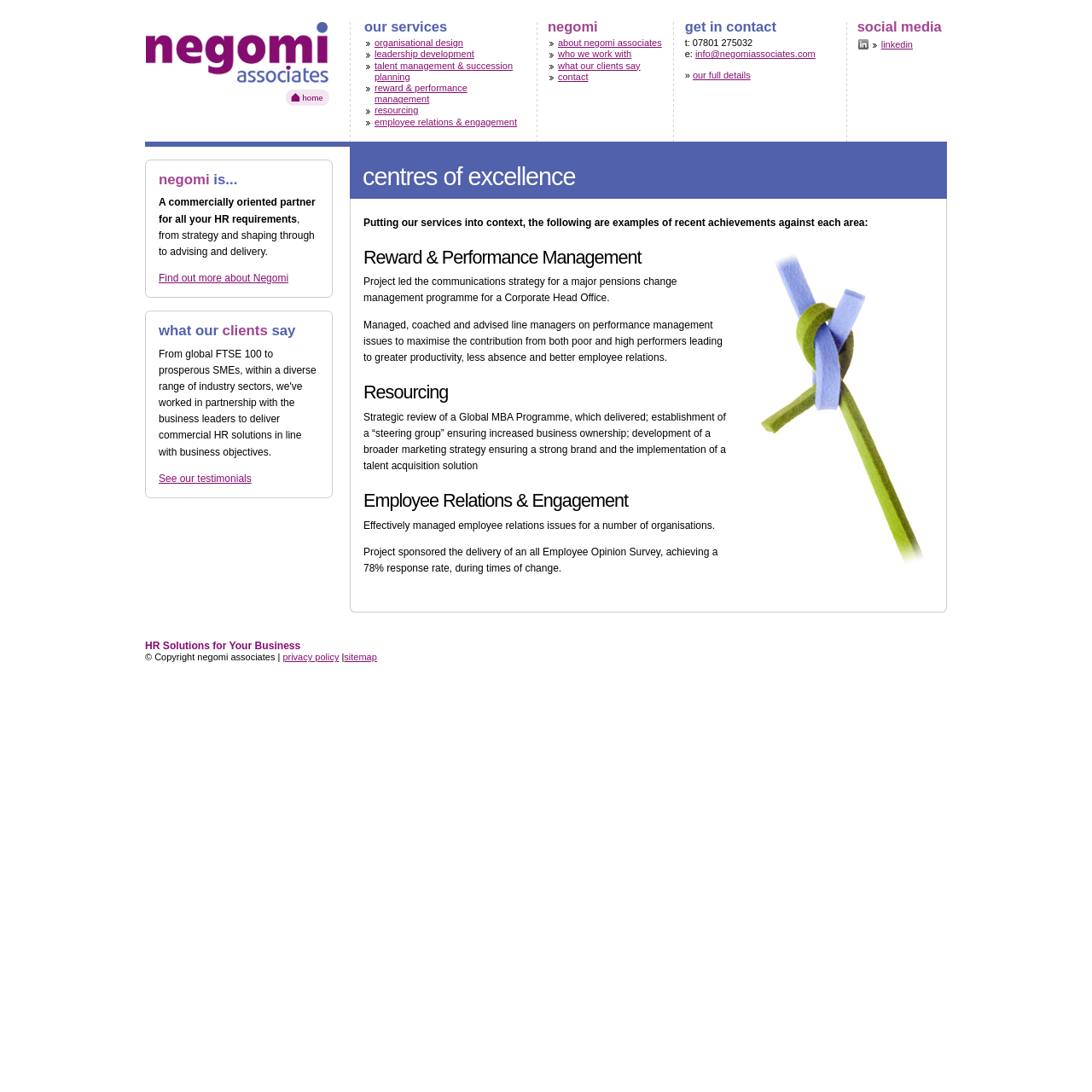Examine the image and give a thorough answer to the following question:
What type of services does Negomi Associates provide?

Based on the webpage content, I can see that Negomi Associates provides various HR services, including organisational design, leadership development, talent management, reward and performance management, resourcing, and employee relations and engagement. These services are listed in the 'our services' section of the webpage.